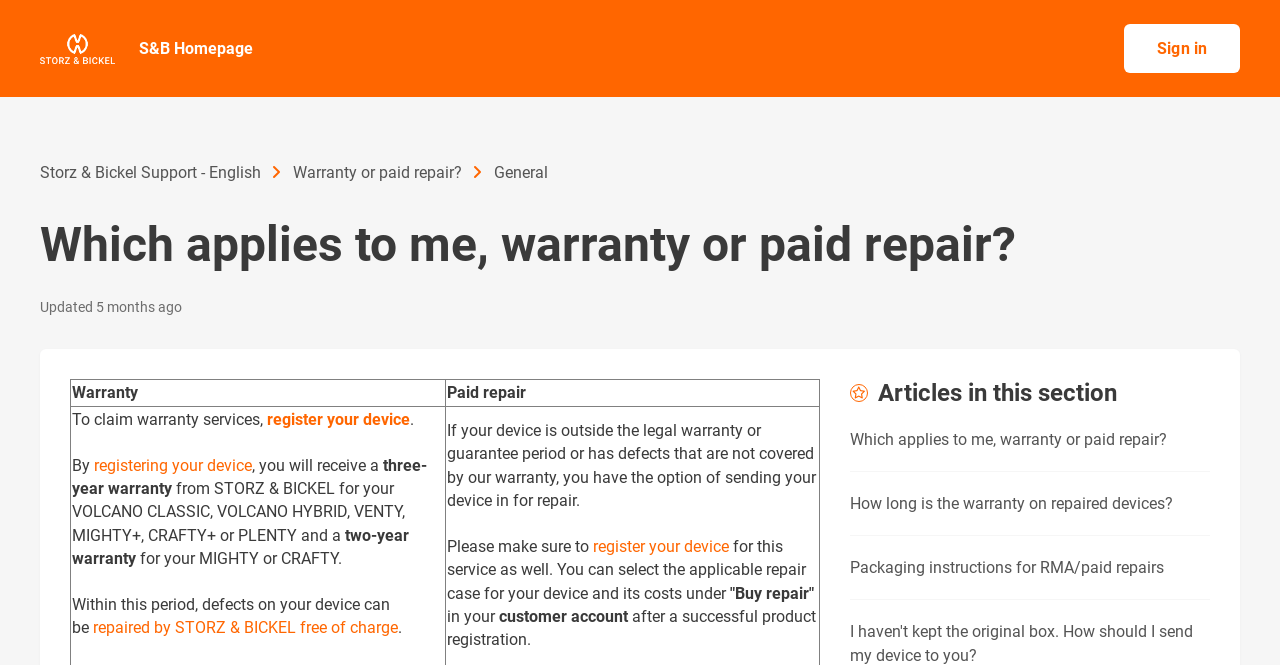What is the purpose of registering a device?
Please craft a detailed and exhaustive response to the question.

Based on the webpage content, registering a device allows users to receive a three-year warranty. This is mentioned in the sentence 'By registering your device, you will receive a three-year...'.